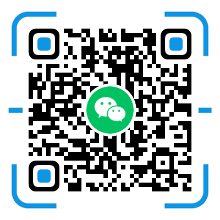What is the dominant color of the frame surrounding the QR code?
Please provide a comprehensive answer based on the information in the image.

The QR code is prominently displayed within a blue and black frame, which is designed to facilitate quick scanning via mobile devices and visually appealing to users.